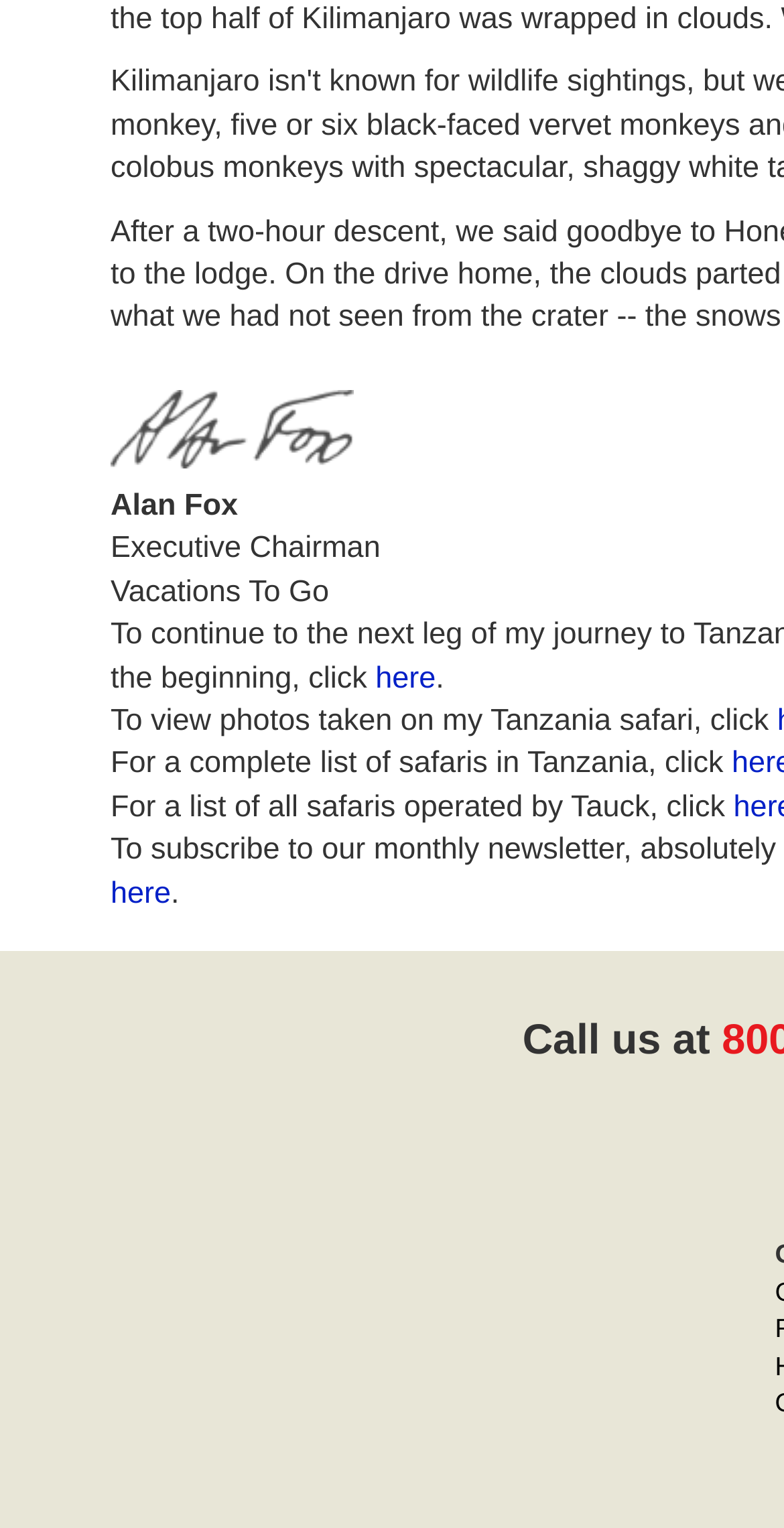Respond to the following query with just one word or a short phrase: 
Who is the executive chairman of Vacations To Go?

Alan Fox